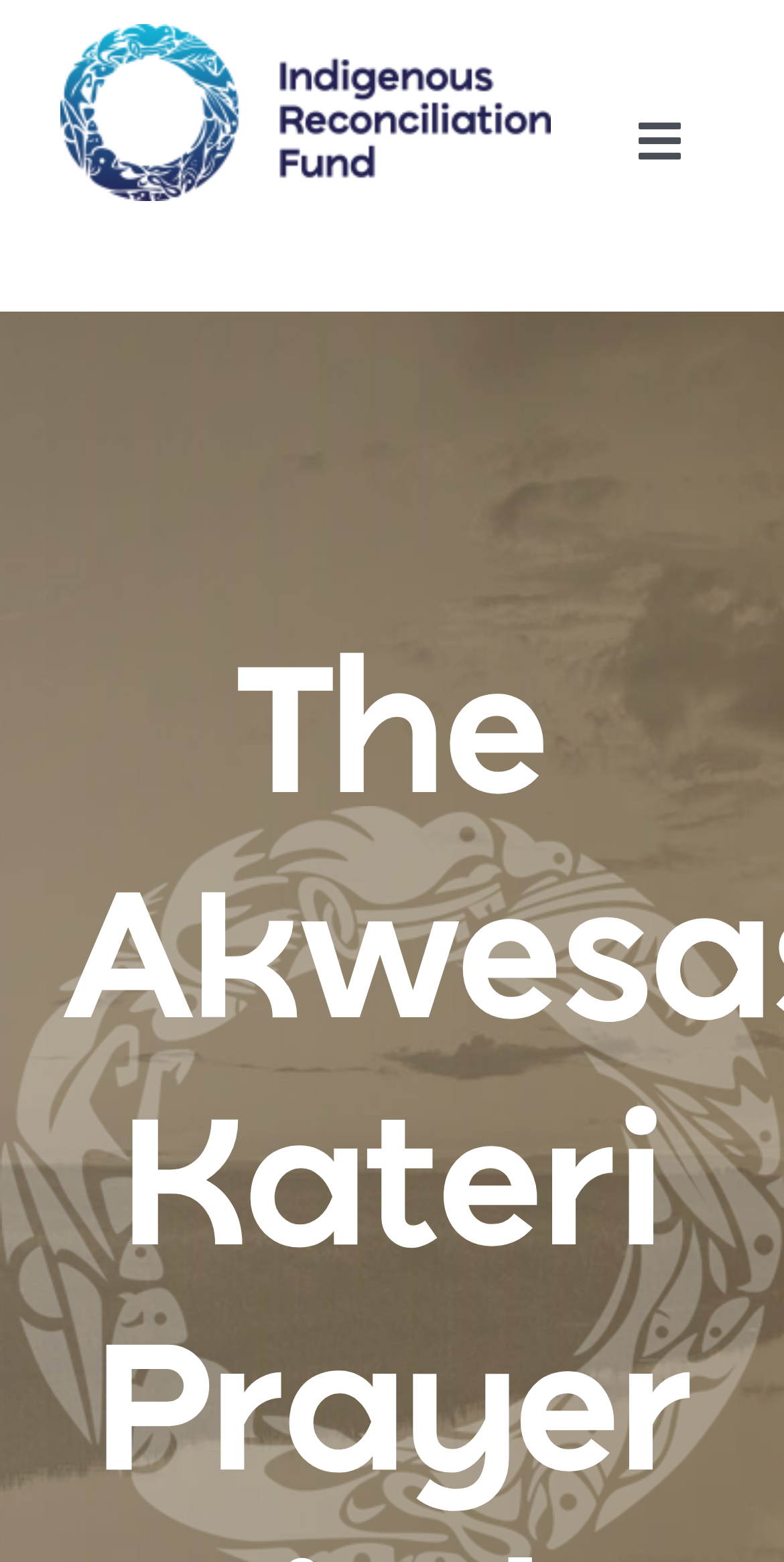Generate a comprehensive caption for the webpage you are viewing.

The webpage is about the Indigenous Reconciliation Fund, specifically highlighting the Akwesasne Kateri Prayer Circle. At the top left, there is a link with the text "ifr-wordmark-regular", which appears to be a logo or icon. To the right of this, there is a navigation menu labeled "Mobile (EN)" that contains a toggle button to expand or collapse the menu. 

Below the navigation menu, there are nine links arranged horizontally, including "Home", "About", "Projects", "Funding", "Donate", "News", "Contact", "Français", and "English". These links likely provide access to different sections of the website. 

The main content of the webpage, "Restoring Culture, Healing Hearts: The Akwesasne Kateri Prayer Circle – Indigenous Reconciliation Fund", is prominently displayed, suggesting that the webpage is focused on this specific program.